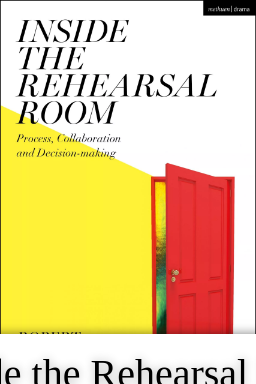What is the dominant color of the book's cover?
Please provide a comprehensive answer to the question based on the webpage screenshot.

The dominant color of the book's cover is yellow because the caption states that the cover has a 'vibrant yellow background', which implies that yellow is the primary color.